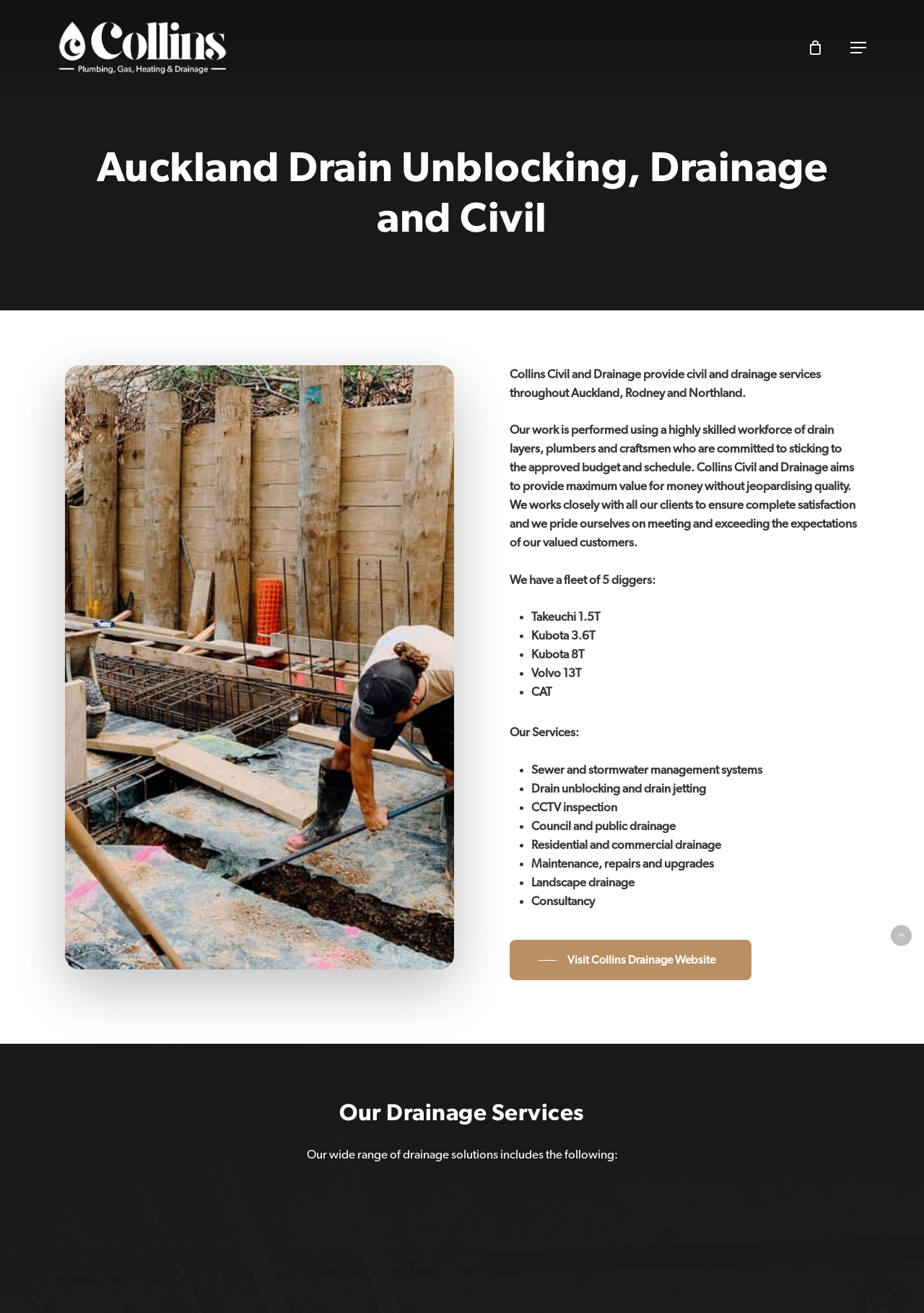Generate a comprehensive description of the contents of the webpage.

The webpage is about Collins Plumbing, a company that offers expert drainage and civil solutions in Auckland. At the top left corner, there is a logo of Collins Plumbing, Gas & Heating, which is also a link. Next to the logo, there is a navigation menu button. On the top right corner, there is a cart link and a text indicating that there are no products in the cart.

The main content of the webpage is divided into several sections. The first section has a heading "Auckland Drain Unblocking, Drainage and Civil" and provides an introduction to Collins Civil and Drainage, stating that they provide civil and drainage services throughout Auckland, Rodney, and Northland. Below this introduction, there is a paragraph describing the company's commitment to sticking to the approved budget and schedule, and providing maximum value for money without jeopardizing quality.

The next section lists the company's fleet of diggers, including Takeuchi 1.5T, Kubota 3.6T, Kubota 8T, Volvo 13T, and CAT. Following this, there is a section titled "Our Services" which lists the various services offered by the company, including sewer and stormwater management systems, drain unblocking and drain jetting, CCTV inspection, council and public drainage, residential and commercial drainage, maintenance, repairs and upgrades, landscape drainage, and consultancy.

Below this, there is a section with a heading "Visit Collins Drainage Website" which has a button to visit the website. Next to this section, there is another section titled "Our Drainage Services" which provides a brief overview of the company's drainage solutions. This section is followed by a list of links to specific drainage services, including drain unblocking, installing and maintaining wastewater treatment systems, council and public drainage, domestic drain layers, civil drainage and excavation, and maintenance, repairs and upgrades.

At the bottom right corner of the webpage, there is a "Back to top" link.